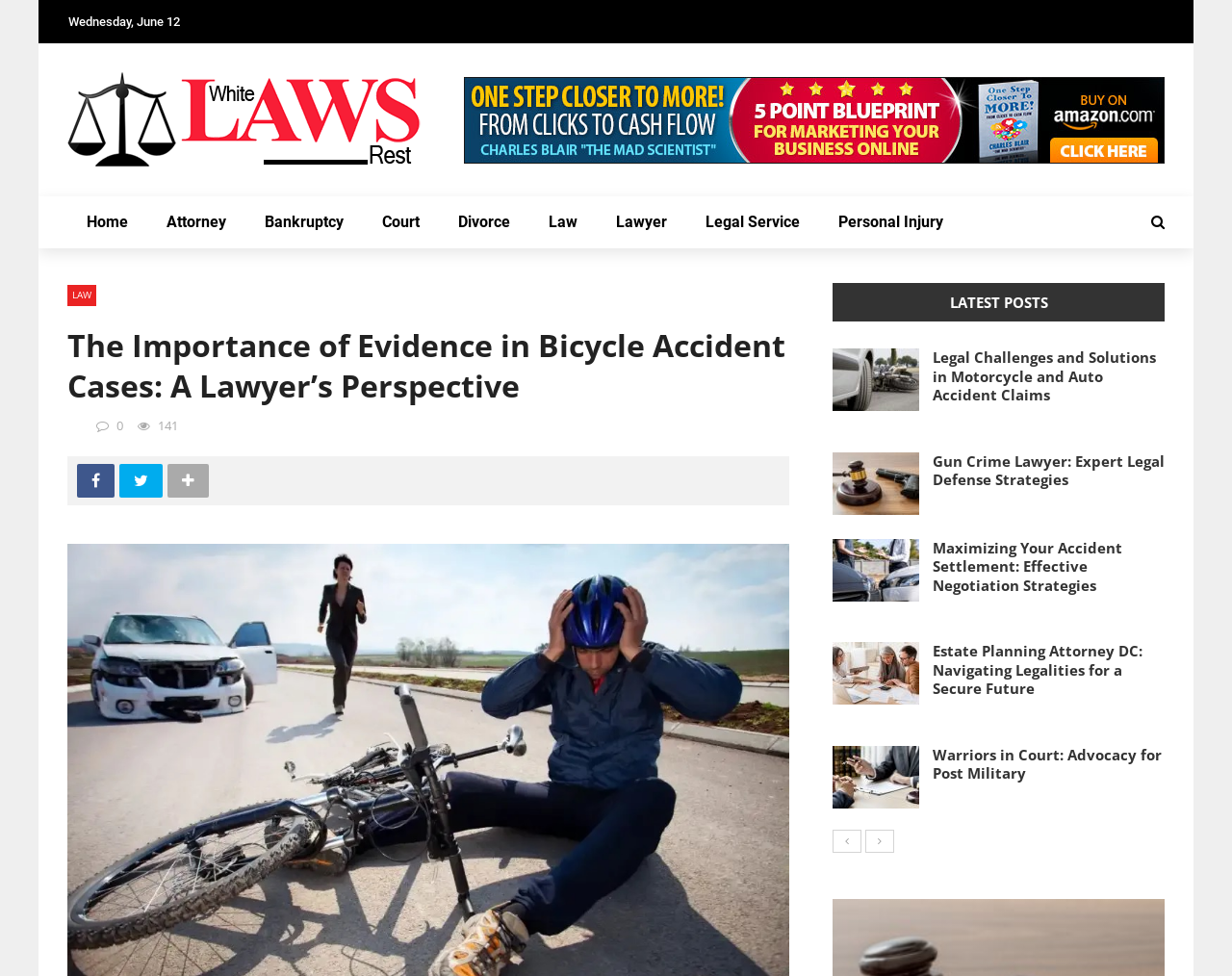Identify the bounding box coordinates for the element you need to click to achieve the following task: "Click the Facebook icon". Provide the bounding box coordinates as four float numbers between 0 and 1, in the form [left, top, right, bottom].

[0.074, 0.476, 0.081, 0.51]